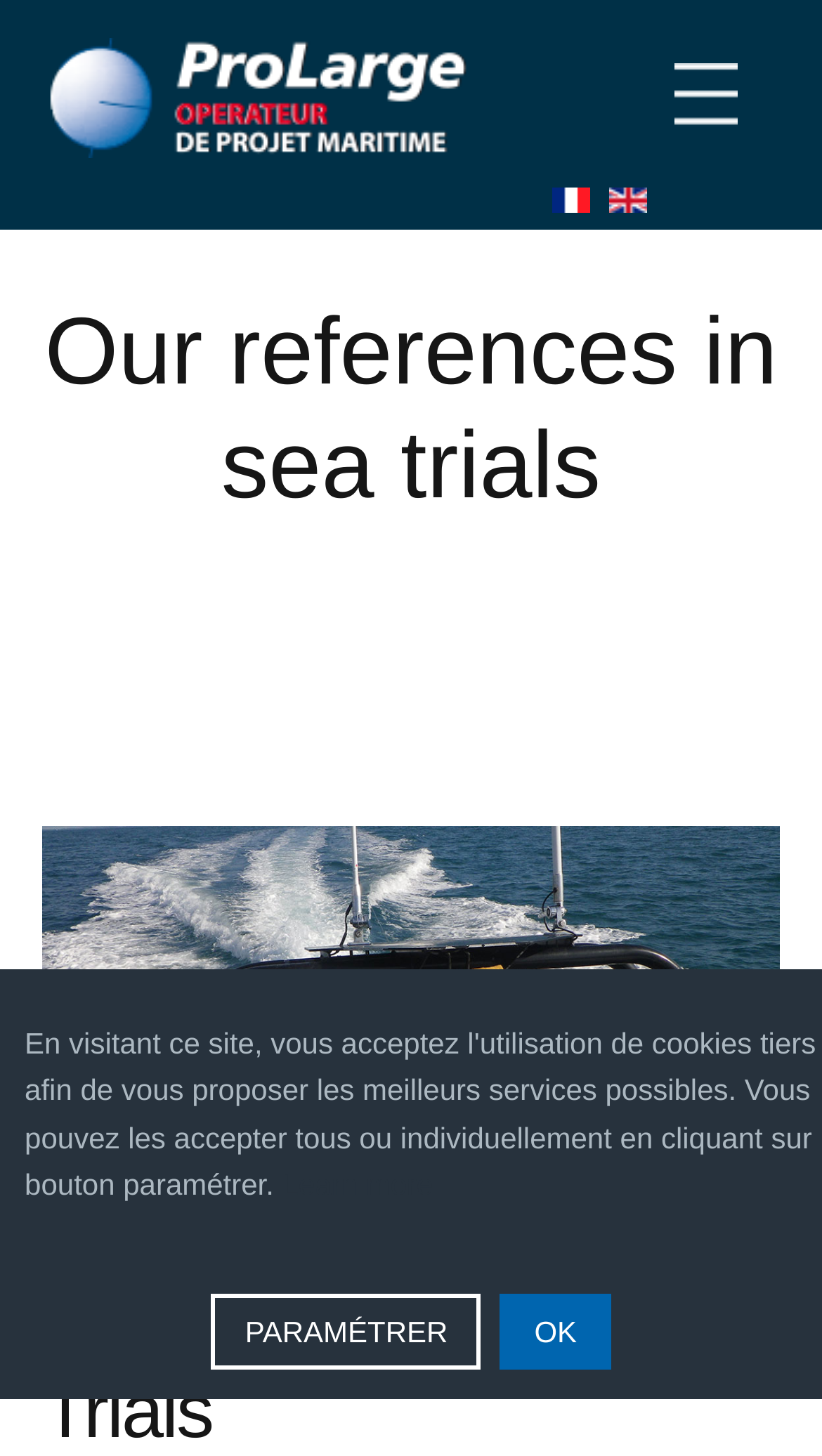Answer the question using only a single word or phrase: 
How many buttons are on the webpage?

2